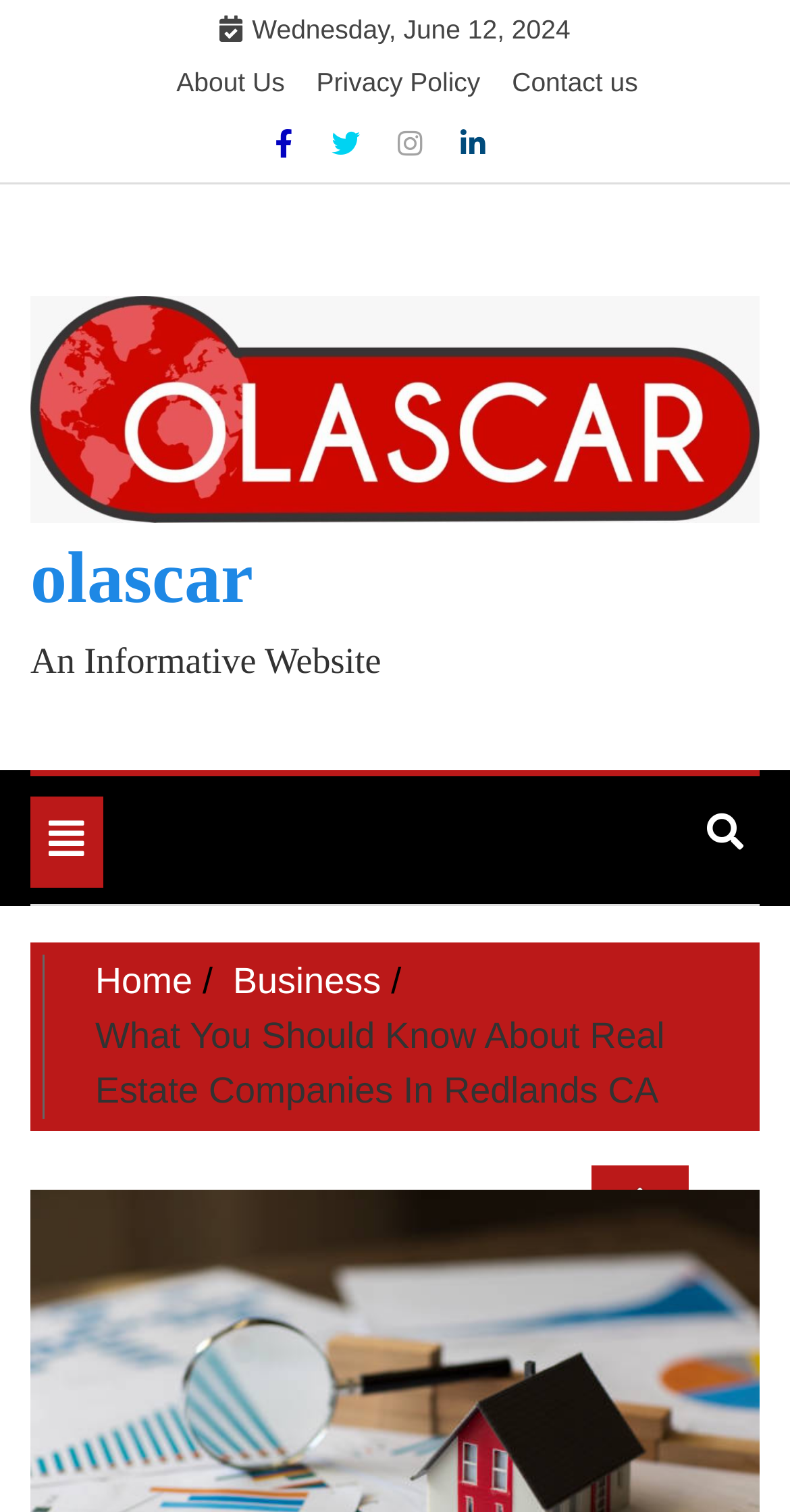Determine the bounding box coordinates of the region I should click to achieve the following instruction: "Visit Facebook page". Ensure the bounding box coordinates are four float numbers between 0 and 1, i.e., [left, top, right, bottom].

[0.348, 0.084, 0.381, 0.105]